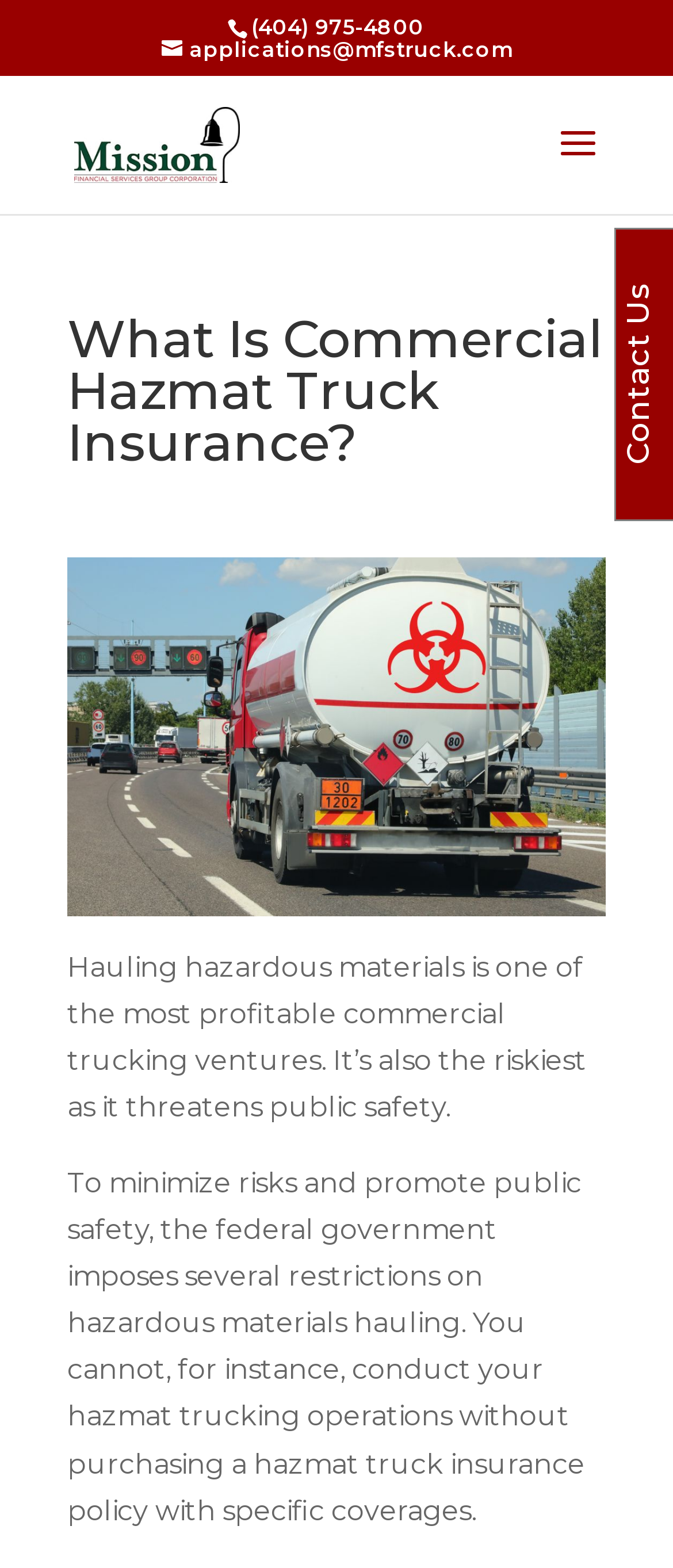Use a single word or phrase to answer the question:
What is the purpose of the 'Contact Us' button?

to contact the company